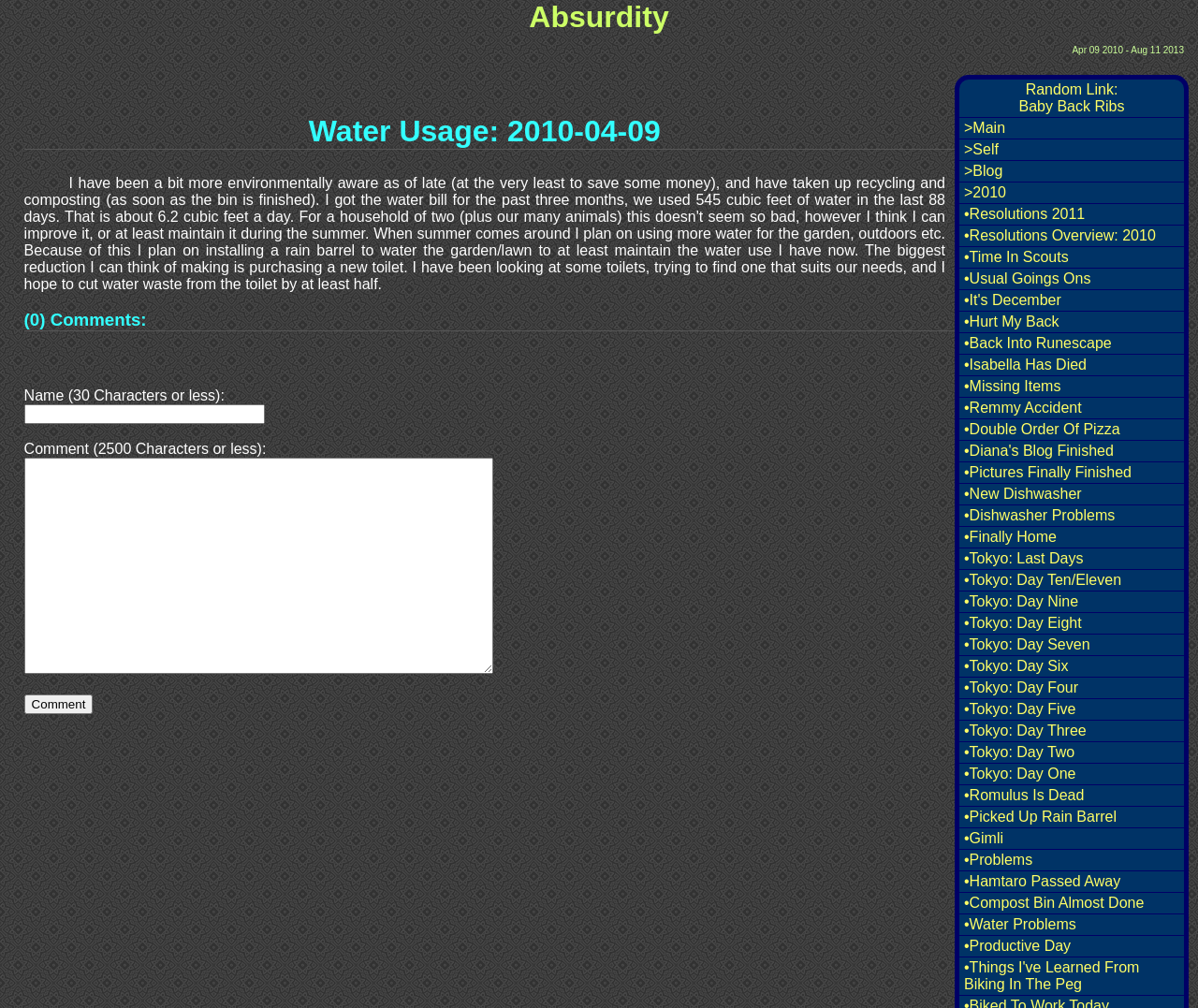Determine the bounding box coordinates for the UI element matching this description: "•Isabella Has Died".

[0.801, 0.352, 0.988, 0.373]